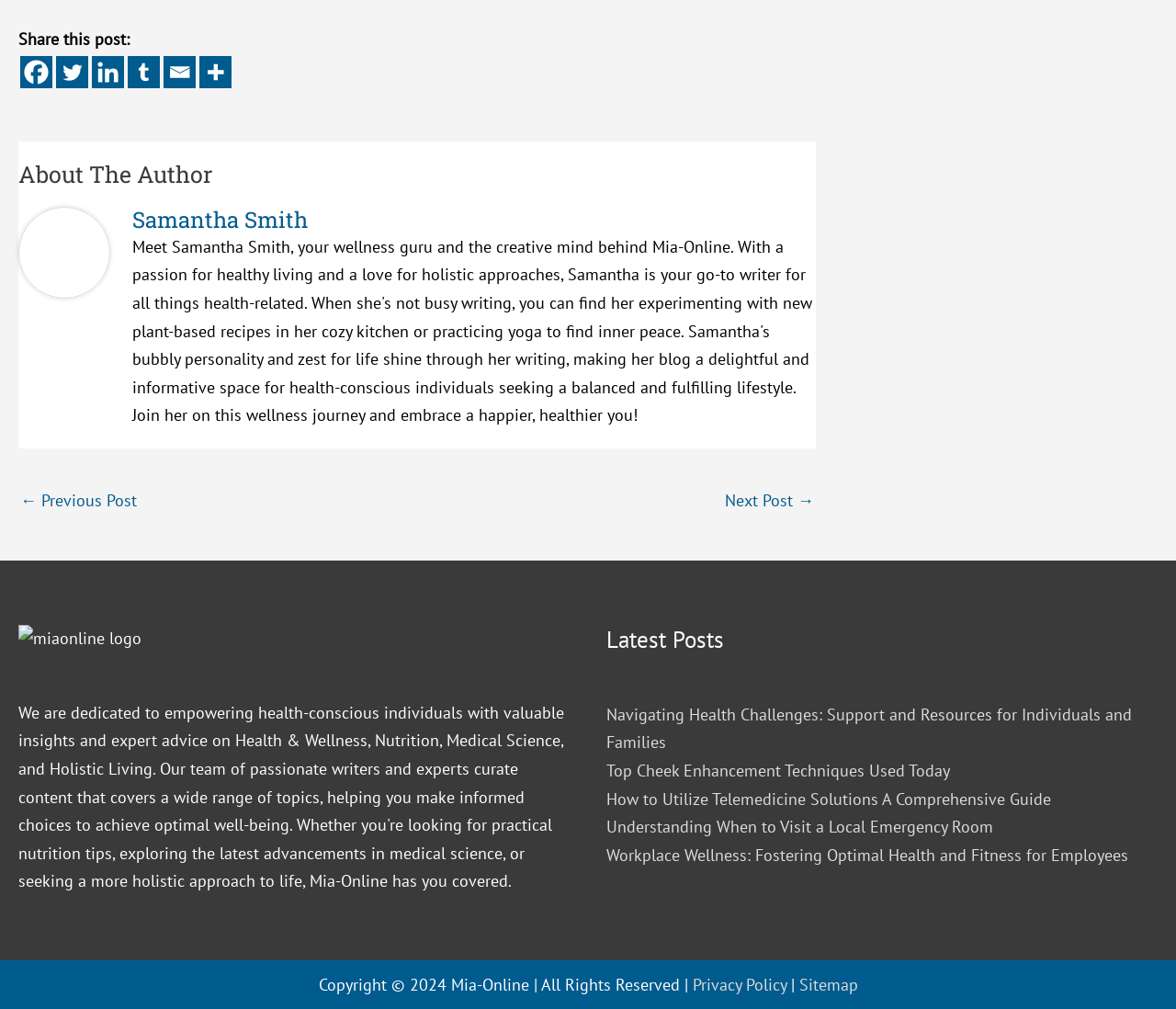Identify the bounding box coordinates of the part that should be clicked to carry out this instruction: "View the latest post about Navigating Health Challenges".

[0.516, 0.697, 0.962, 0.746]